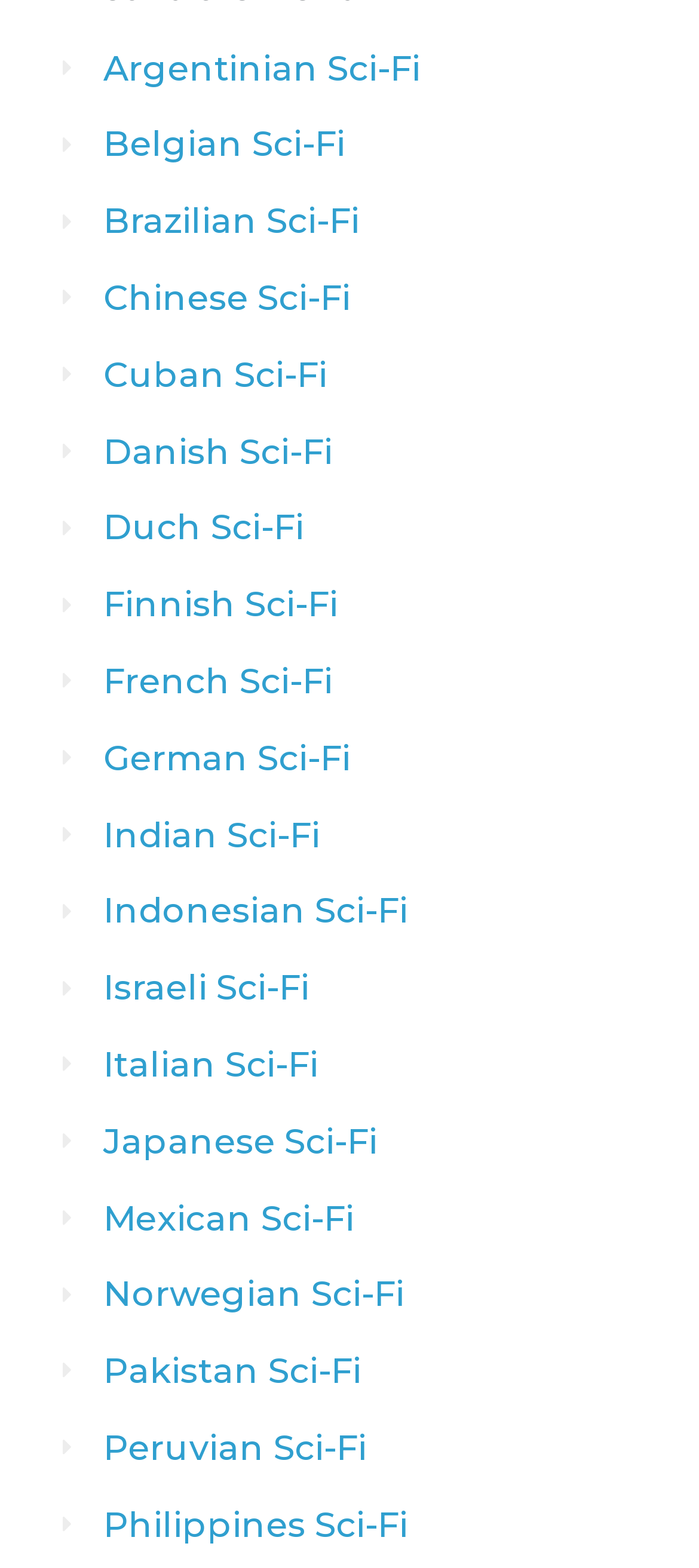Provide the bounding box coordinates, formatted as (top-left x, top-left y, bottom-right x, bottom-right y), with all values being floating point numbers between 0 and 1. Identify the bounding box of the UI element that matches the description: Japanese Sci-Fi

[0.09, 0.711, 0.54, 0.744]